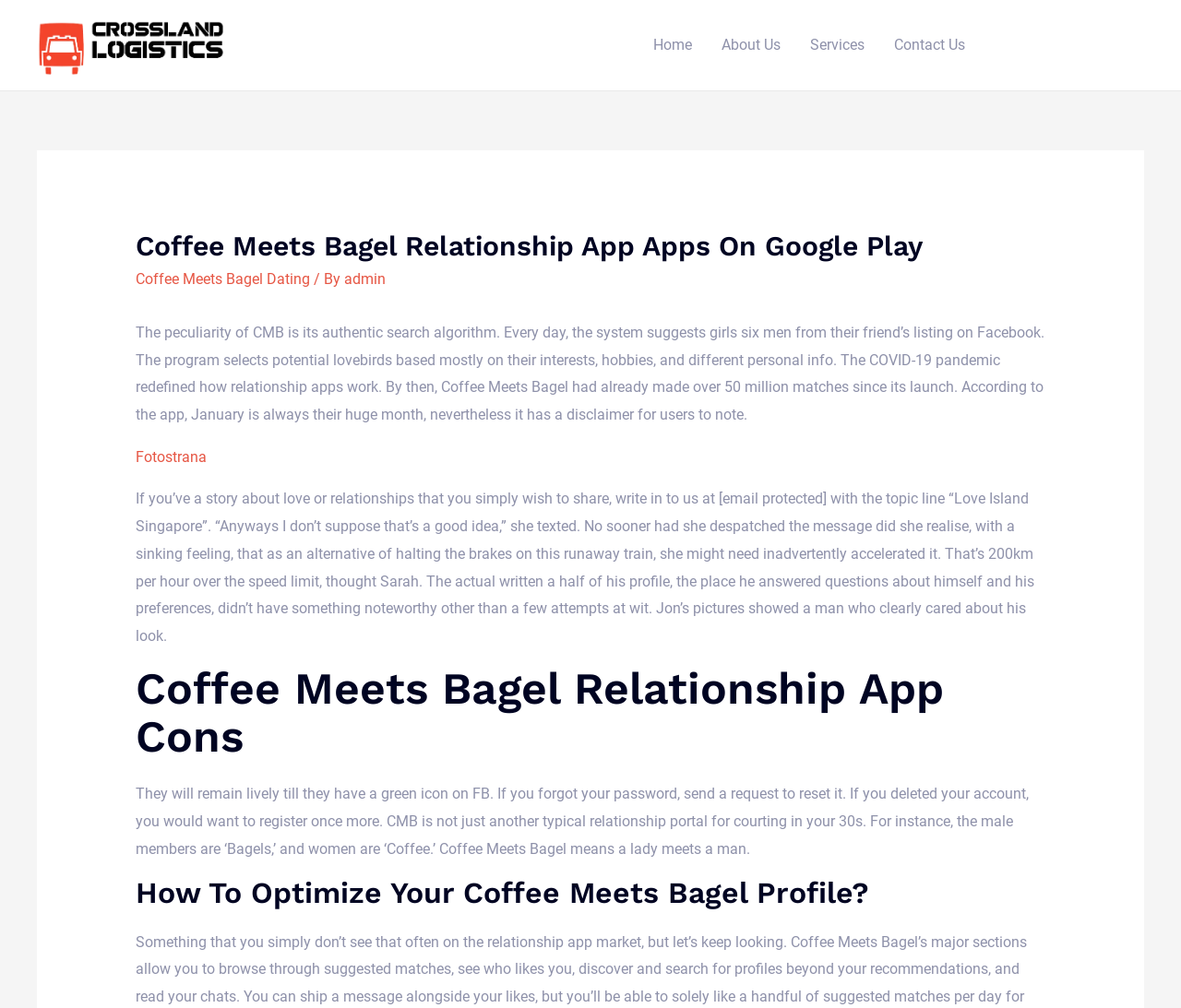Extract the bounding box of the UI element described as: "Coffee Meets Bagel Dating".

[0.115, 0.268, 0.262, 0.285]